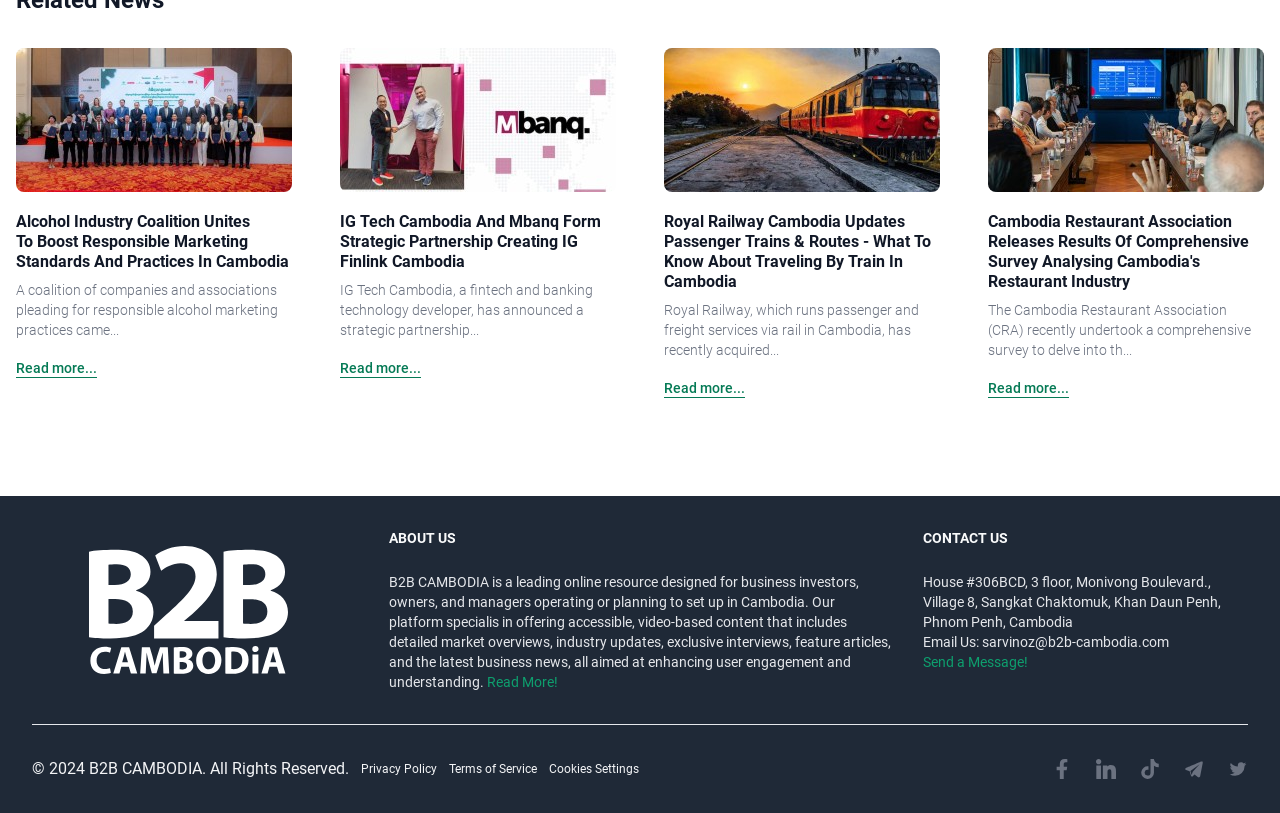From the element description Read more..., predict the bounding box coordinates of the UI element. The coordinates must be specified in the format (top-left x, top-left y, bottom-right x, bottom-right y) and should be within the 0 to 1 range.

[0.266, 0.441, 0.329, 0.465]